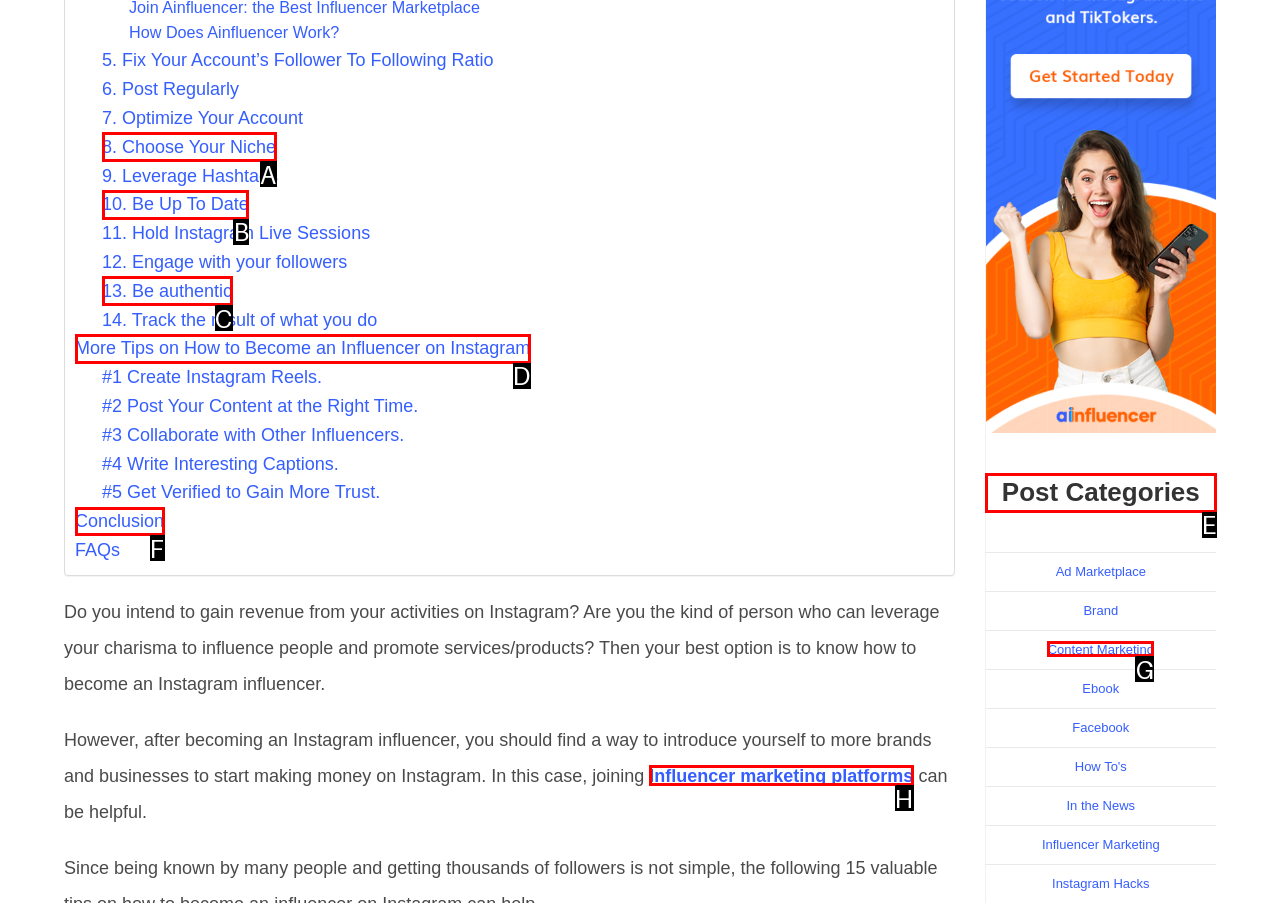Determine the letter of the element to click to accomplish this task: Explore 'Post Categories'. Respond with the letter.

E